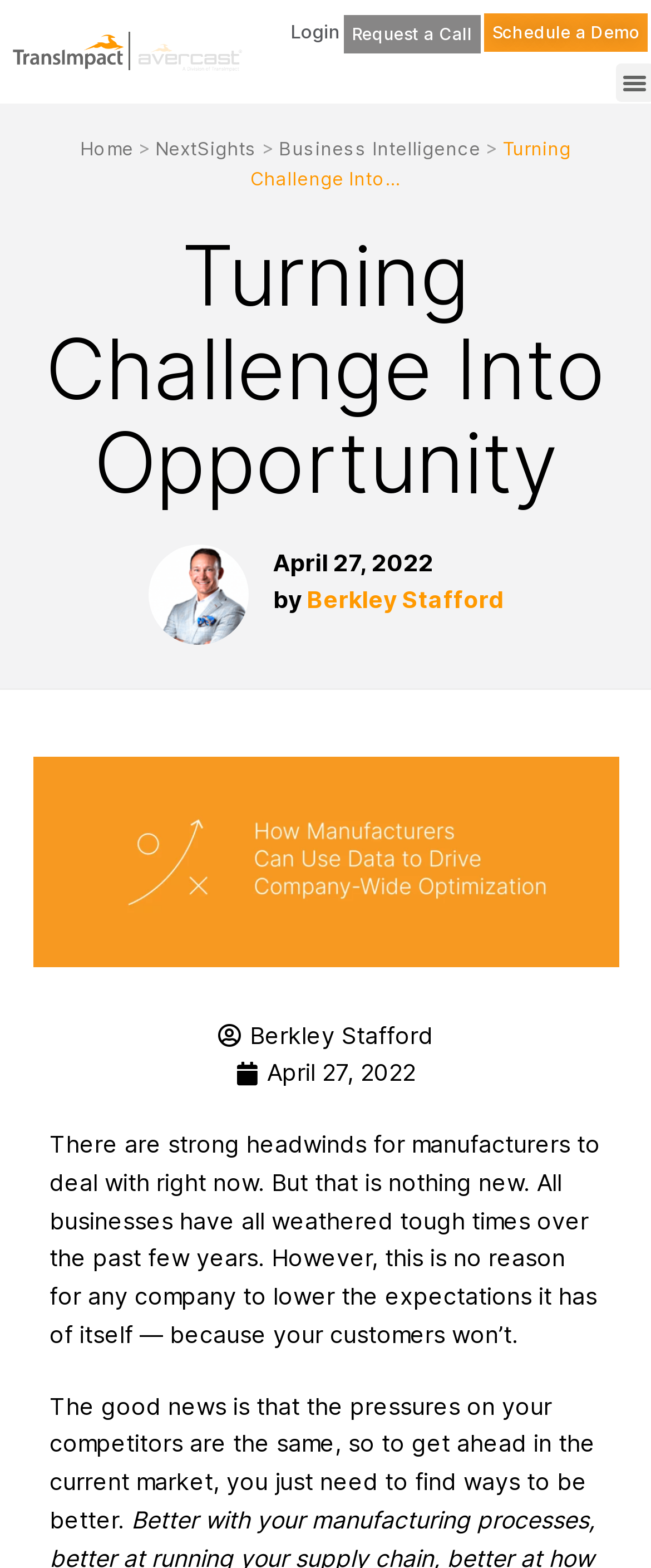Determine the bounding box of the UI component based on this description: "Login". The bounding box coordinates should be four float values between 0 and 1, i.e., [left, top, right, bottom].

[0.446, 0.013, 0.523, 0.028]